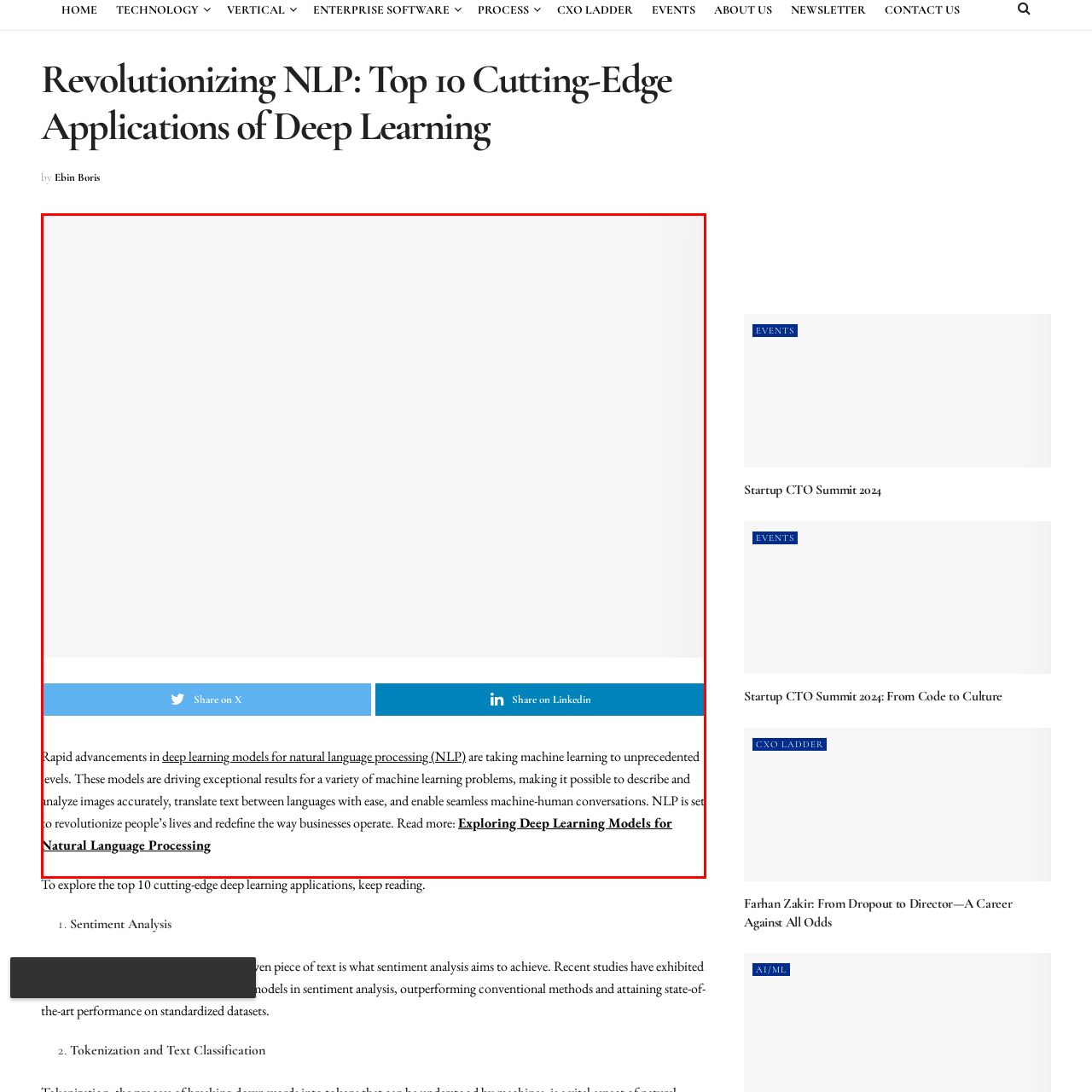Examine the content inside the red bounding box and offer a comprehensive answer to the following question using the details from the image: What is one of the outcomes of advancements in deep learning models?

According to the caption, advancements in deep learning models are leading to remarkable outcomes, including accurate image description, which is one of the outcomes mentioned.